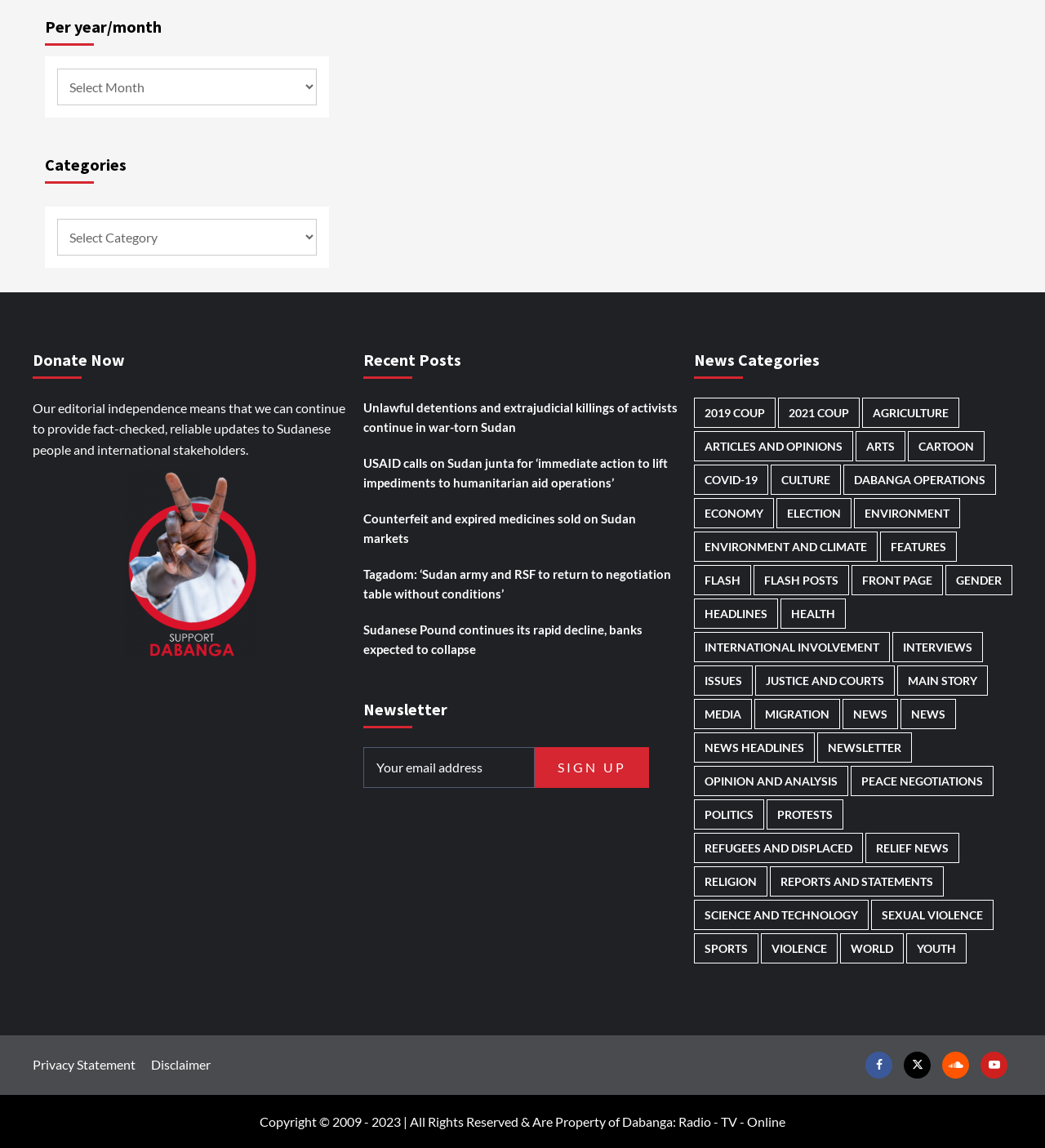Determine the bounding box coordinates of the target area to click to execute the following instruction: "Sign up for the newsletter."

[0.512, 0.651, 0.621, 0.686]